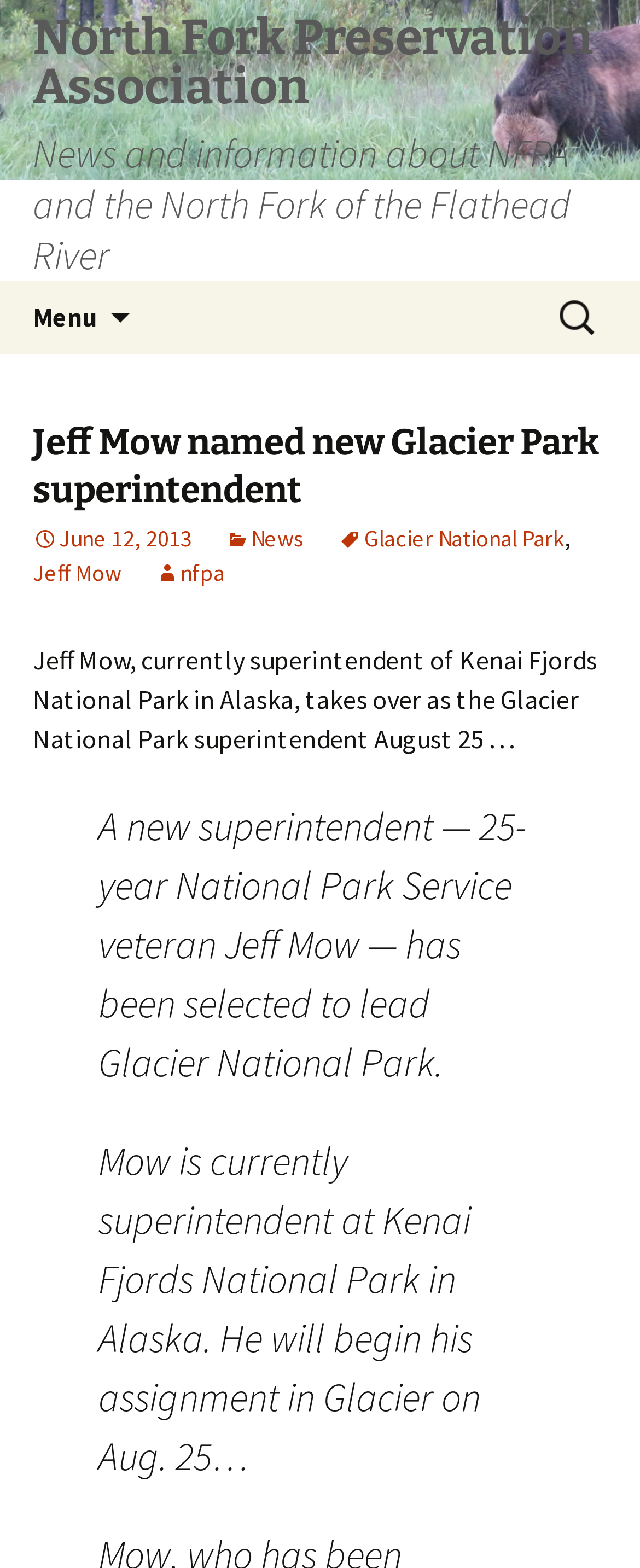Pinpoint the bounding box coordinates of the element to be clicked to execute the instruction: "Log in".

None